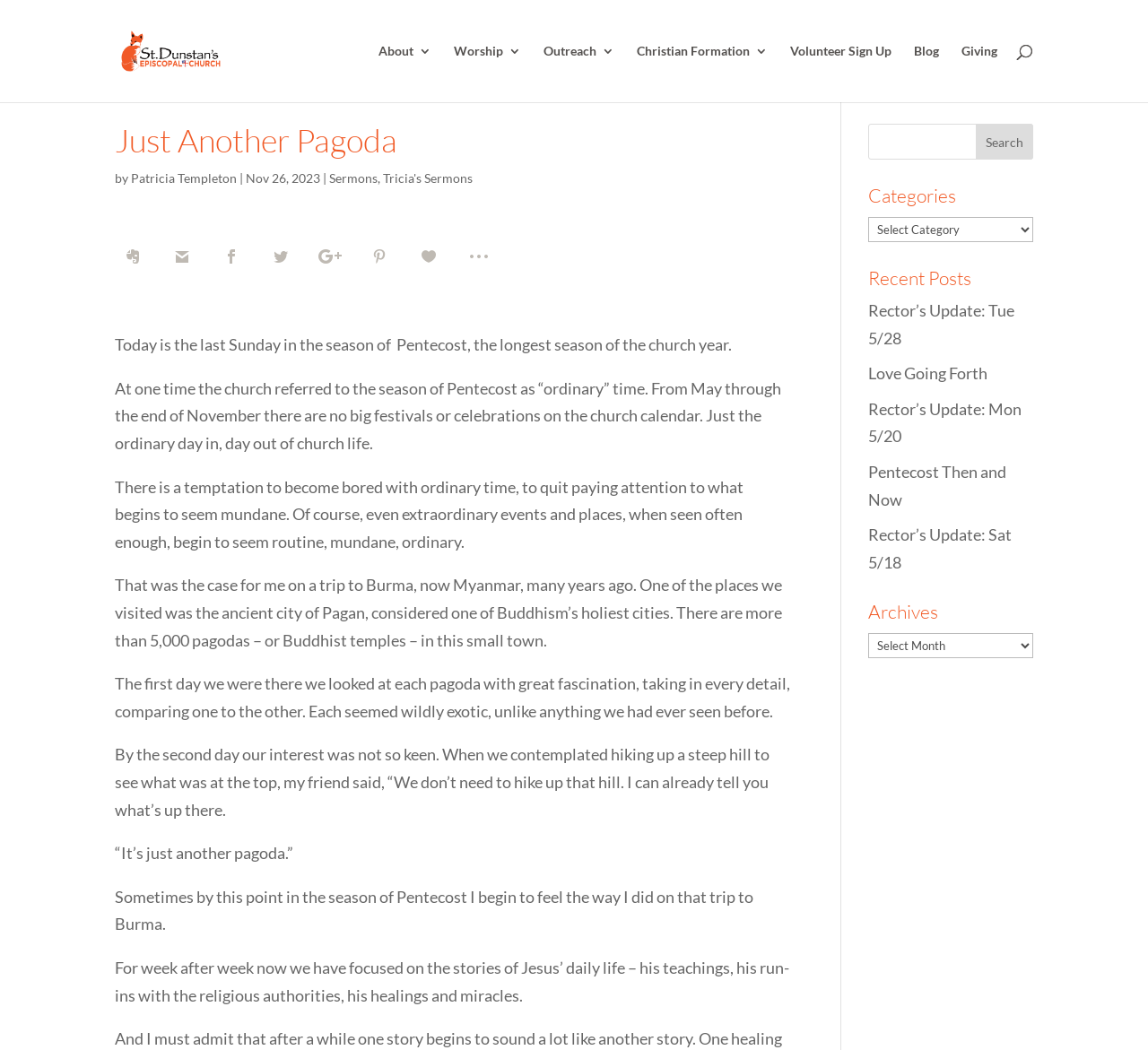What is the author's name?
Offer a detailed and exhaustive answer to the question.

I found the answer by looking at the text on the webpage, which mentions 'by Patricia Templeton'. This suggests that Patricia Templeton is the author of the content on the webpage.